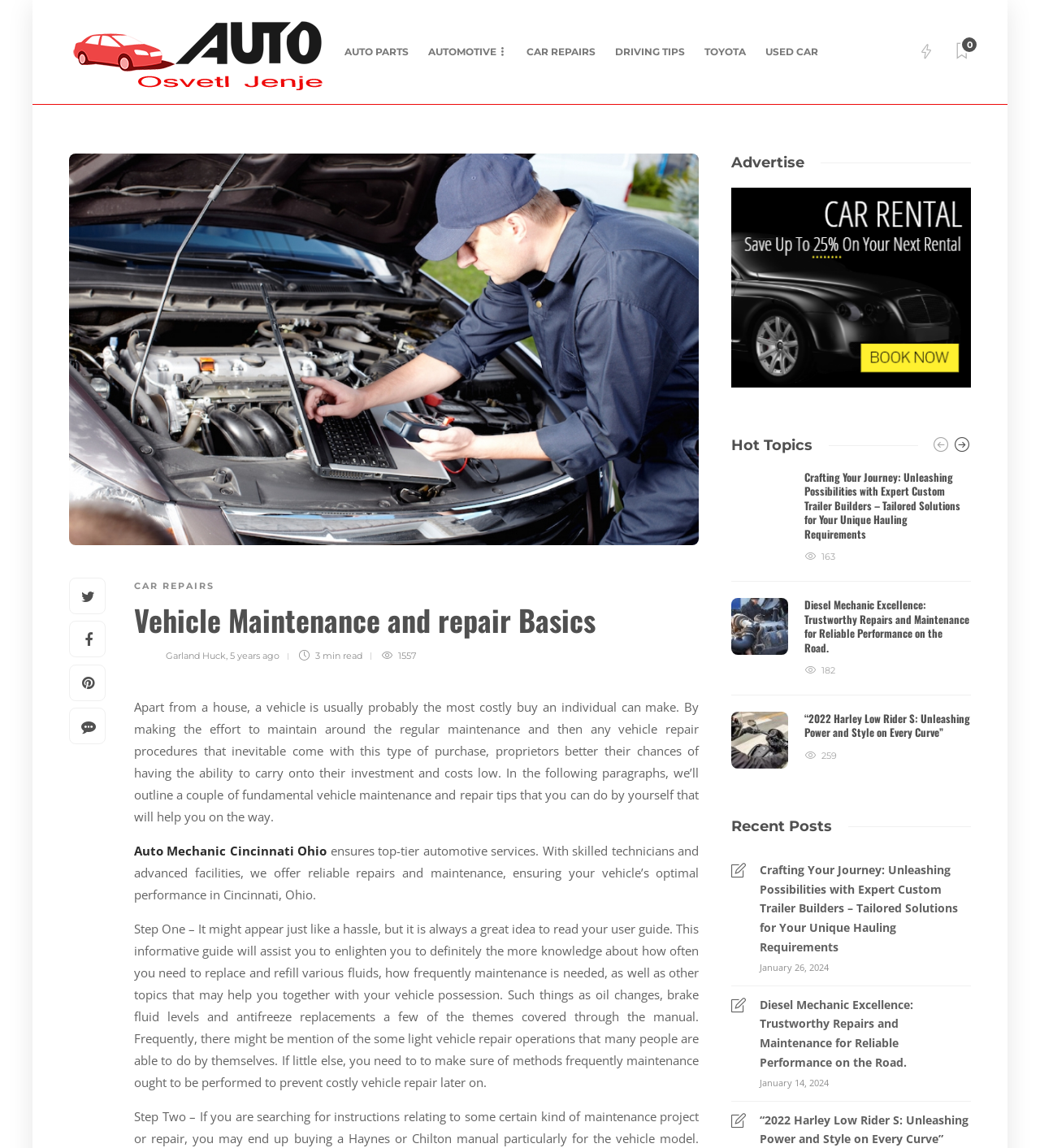Create a detailed summary of the webpage's content and design.

This webpage is about vehicle maintenance and repair, with a focus on electric vehicles. At the top, there is a layout table with a link to "Auto Osvetljenje - Discover the Benefits of Electric Vehicles - Auto-Lighting" accompanied by an image. Below this, there are several links to different categories, including "AUTO PARTS", "AUTOMOTIVE", "CAR REPAIRS", "DRIVING TIPS", "TOYOTA", and "USED CAR". 

To the right of these links, there is an image related to "Vehicle Maintenance and repair Basics". Below this image, there are several social media links and a heading that reads "Vehicle Maintenance and repair Basics" with a brief description. 

The main content of the webpage starts with a paragraph that discusses the importance of regular vehicle maintenance and repair. This is followed by a link to "Auto Mechanic Cincinnati Ohio" and a brief description of their services. The next section provides a step-by-step guide to vehicle maintenance, starting with reading the user guide. 

On the right side of the webpage, there are several sections, including "Advertise", "Hot Topics", and "Recent Posts". The "Hot Topics" section has a dropdown menu with several options, including "Crafting Your Journey: Unleashing Possibilities with Expert Custom Trailer Builders", "Diesel Mechanic Excellence: Trustworthy Repairs and Maintenance for Reliable Performance on the Road", and "2022 Harley Low Rider S: Unleashing Power and Style on Every Curve". The "Recent Posts" section lists several articles, including "Crafting Your Journey: Unleashing Possibilities with Expert Custom Trailer Builders" and "Diesel Mechanic Excellence: Trustworthy Repairs and Maintenance for Reliable Performance on the Road", with their respective dates.